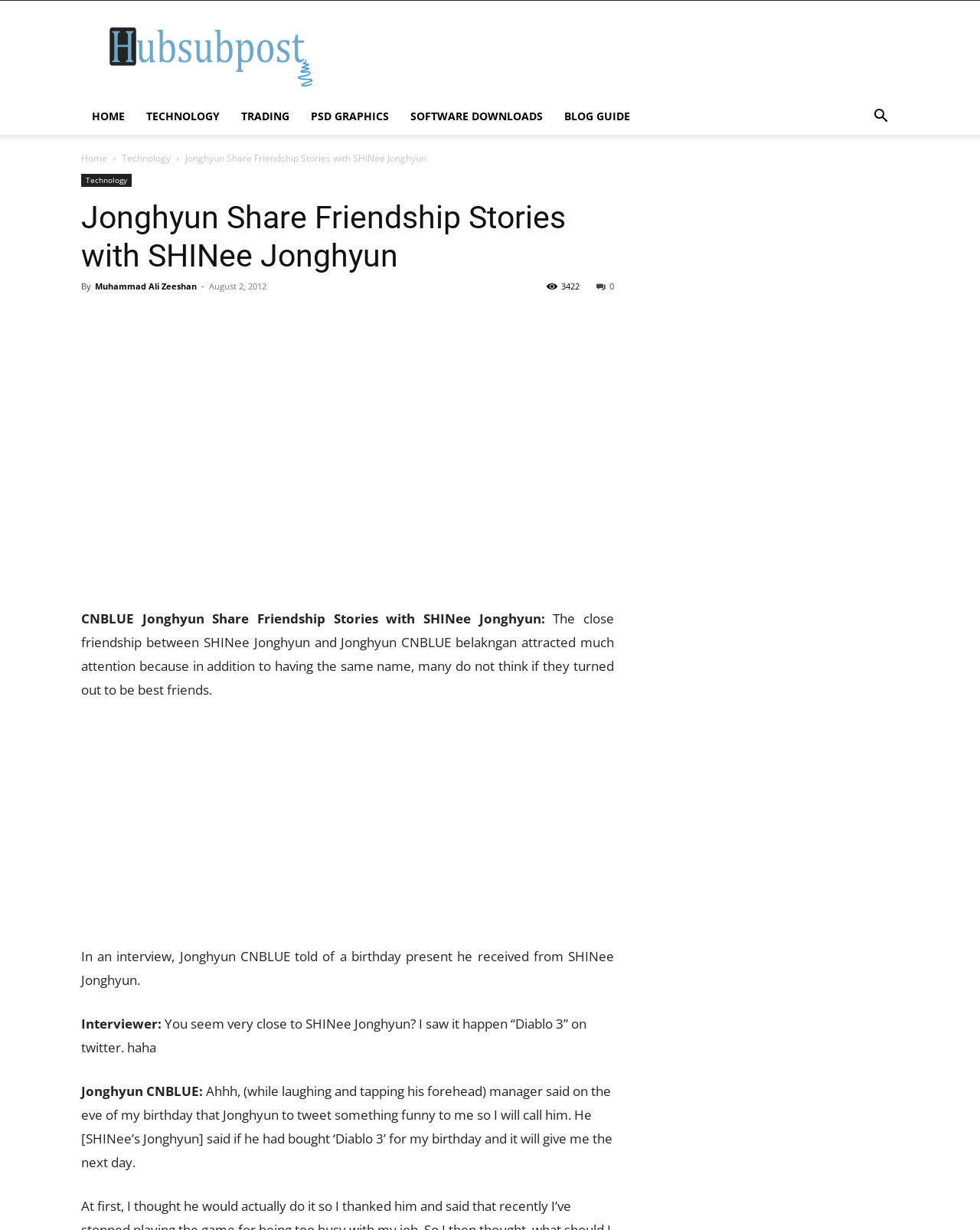What is the date of the article?
Please respond to the question with a detailed and thorough explanation.

I found the date of the article mentioned as 'August 2, 2012' below the article title, which indicates when the article was published.